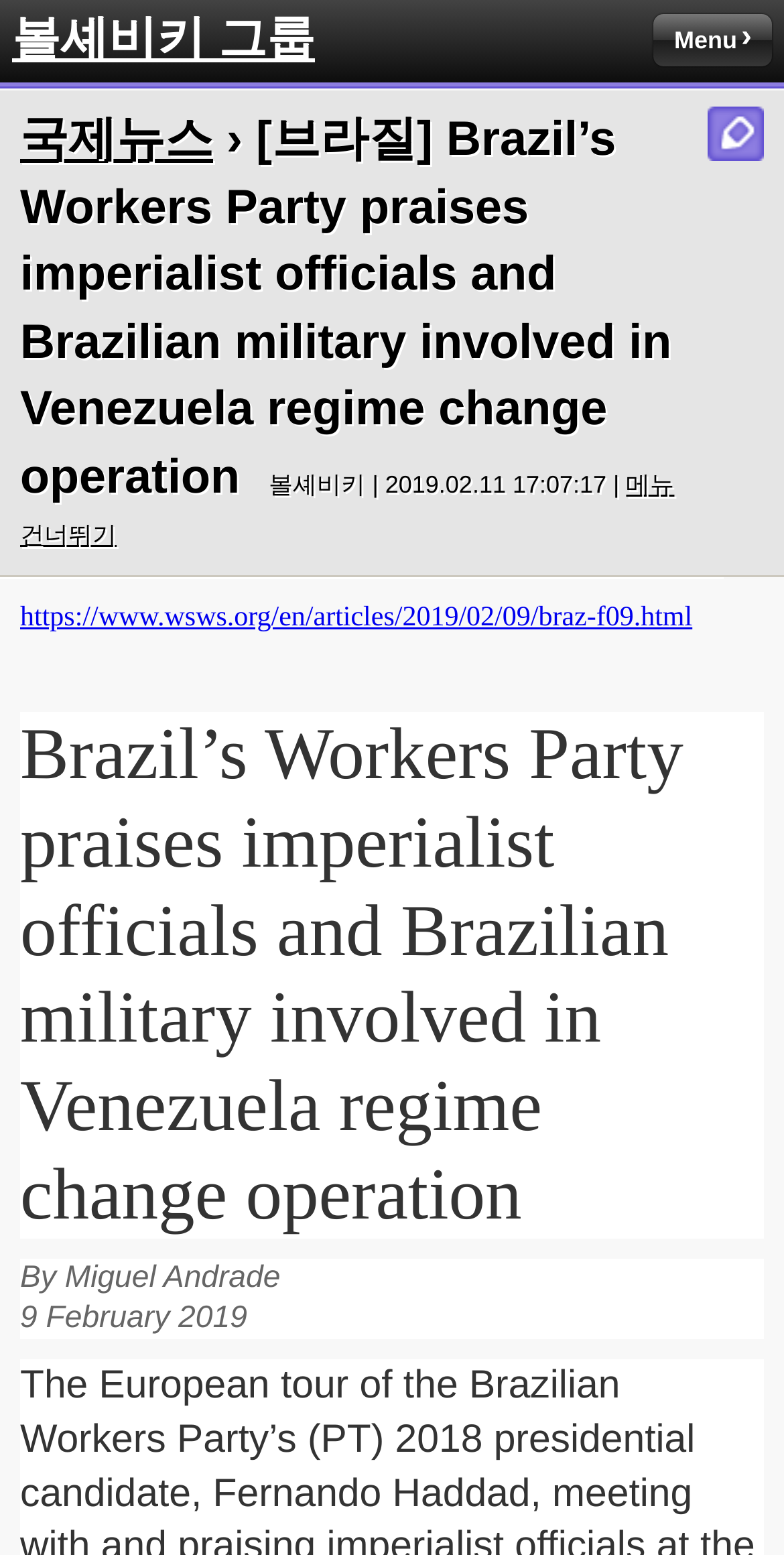What is the date of the article?
Utilize the image to construct a detailed and well-explained answer.

I found the date of the article by looking at the heading element that contains the author's name and the date, which is 'By Miguel Andrade  9 February 2019'.